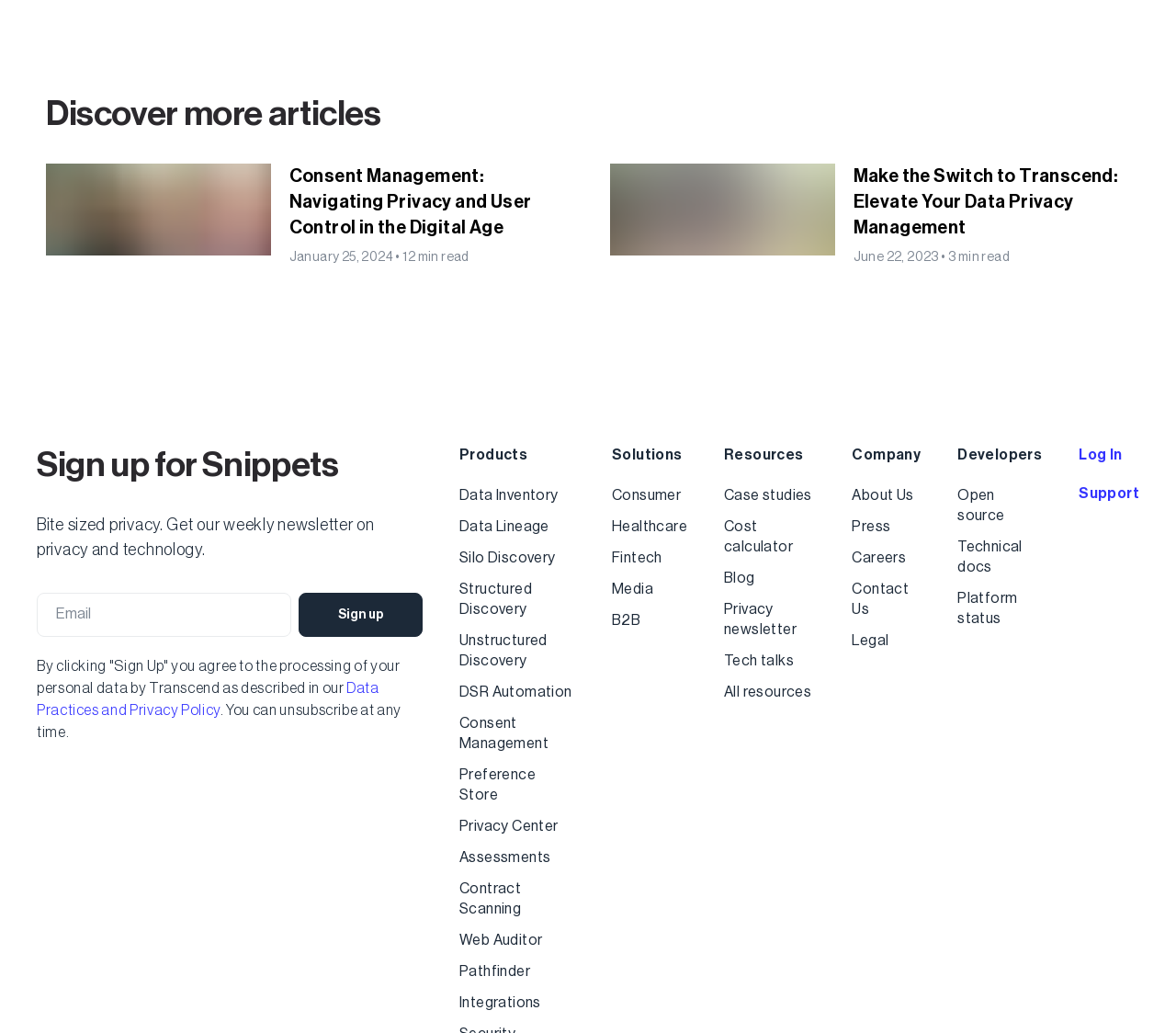Please locate the clickable area by providing the bounding box coordinates to follow this instruction: "Learn more about the company".

[0.724, 0.47, 0.783, 0.489]